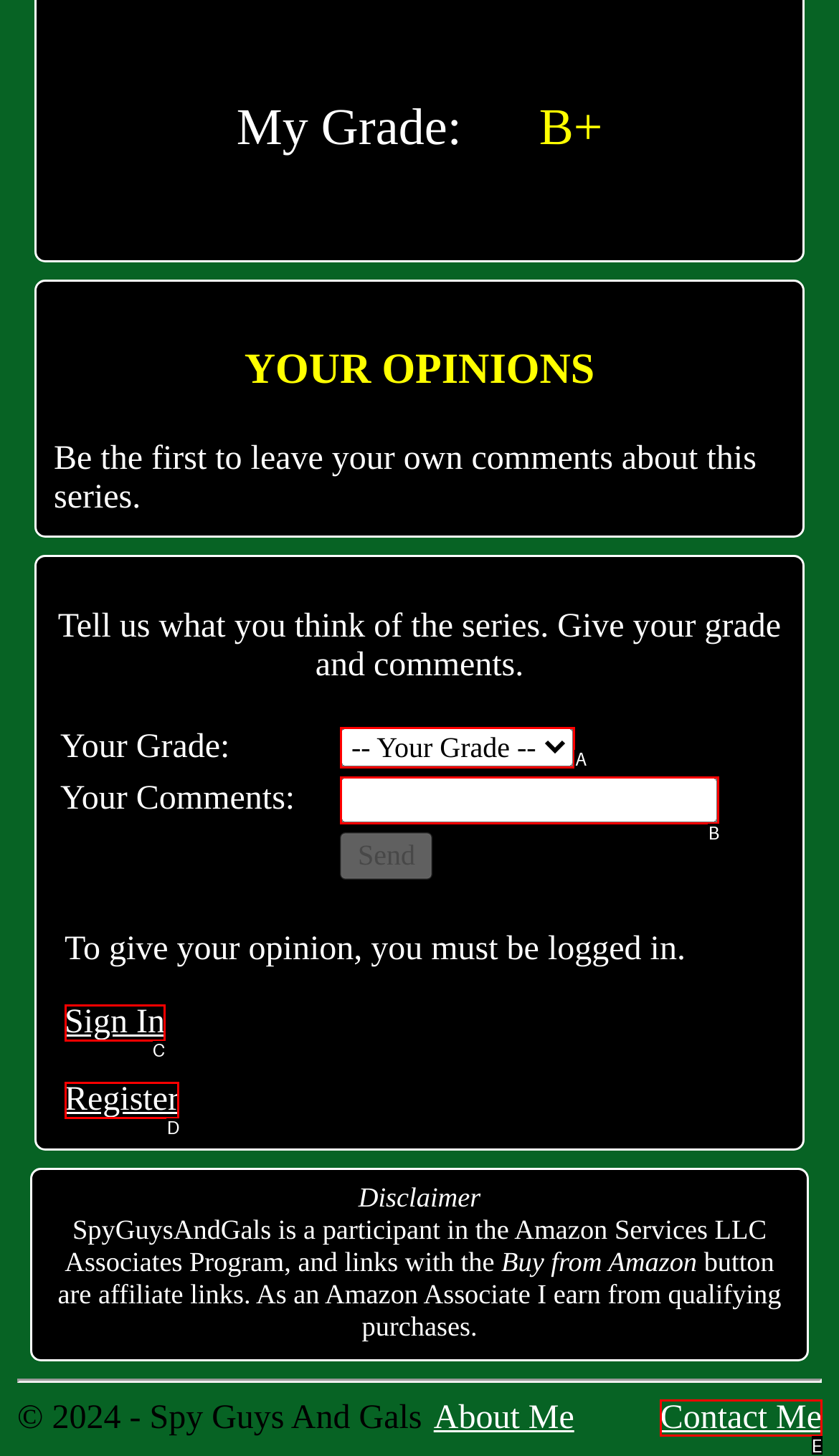Select the option that fits this description: name="ctl00$MainContent$MC_YourComments"
Answer with the corresponding letter directly.

B